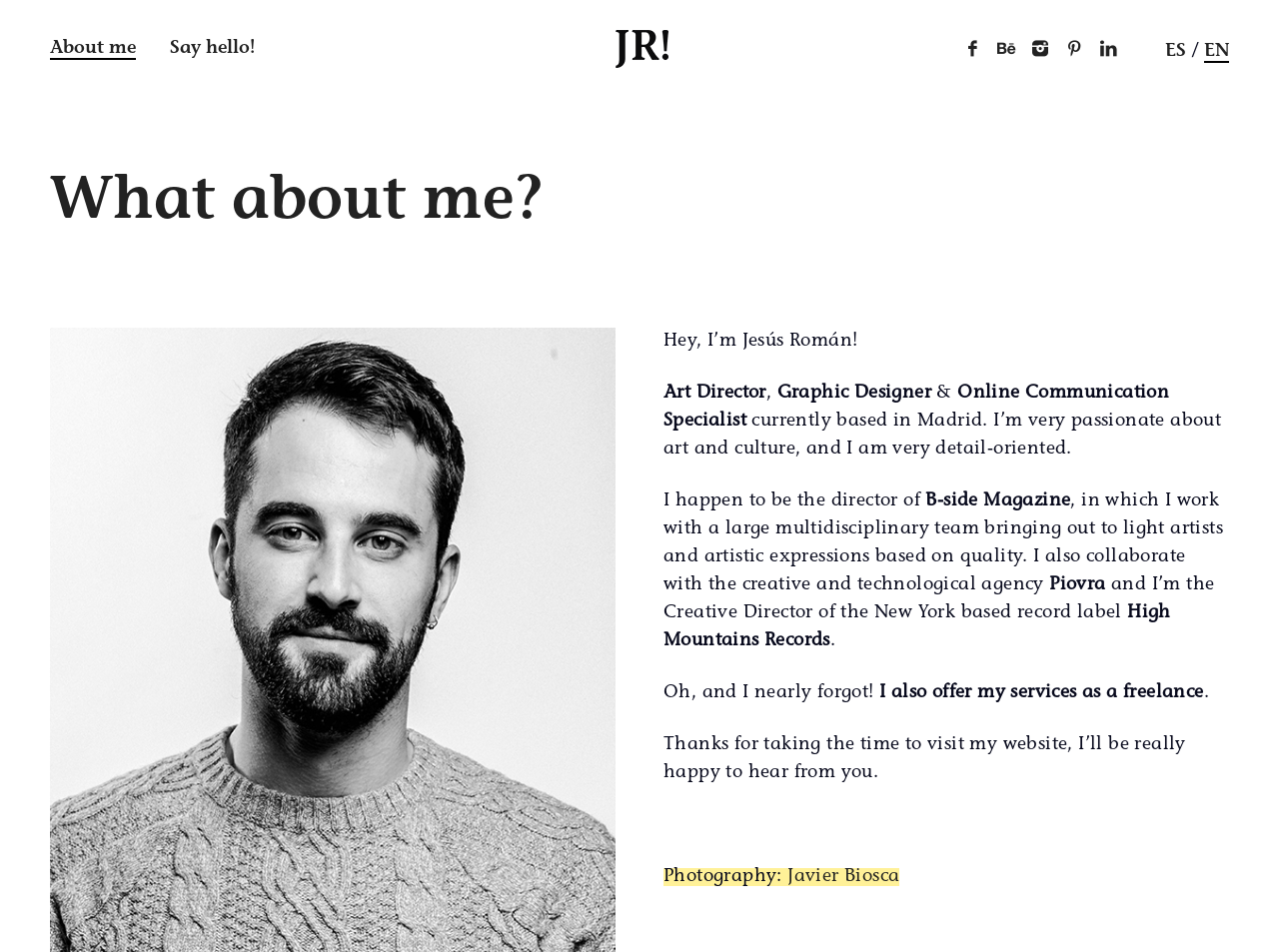Where is Jesús Román based?
Give a thorough and detailed response to the question.

In the section 'What about me?', it is mentioned that Jesús Román is 'currently based in Madrid'.